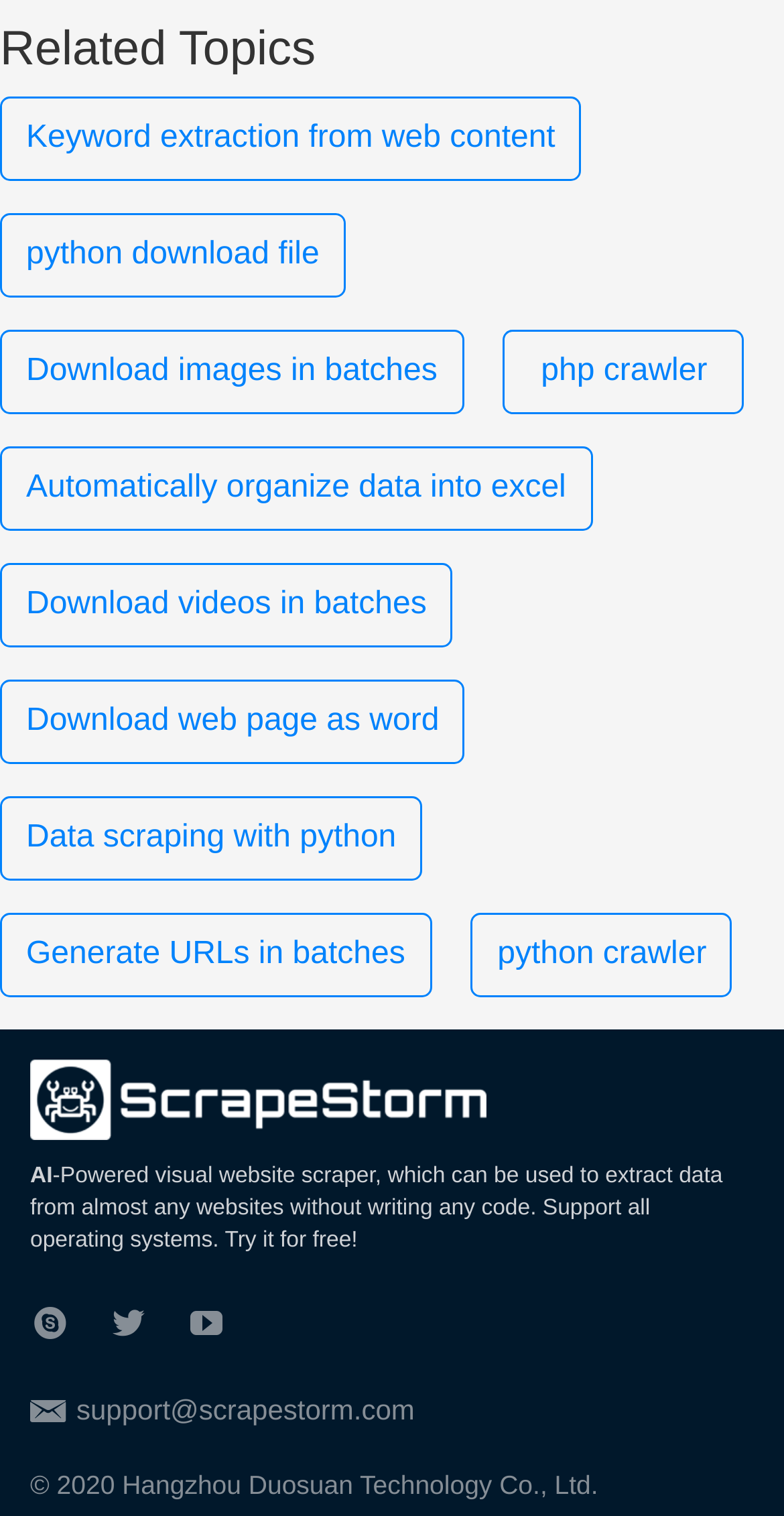Given the webpage screenshot and the description, determine the bounding box coordinates (top-left x, top-left y, bottom-right x, bottom-right y) that define the location of the UI element matching this description: Download videos in batches

[0.0, 0.371, 0.578, 0.427]